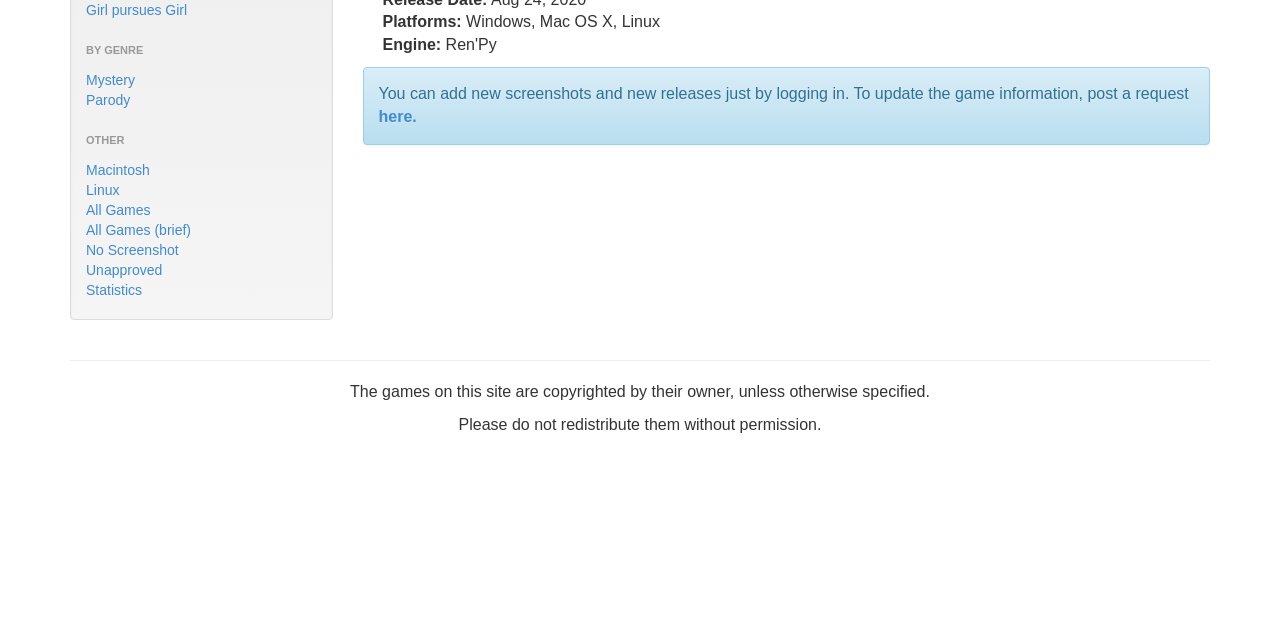Bounding box coordinates are to be given in the format (top-left x, top-left y, bottom-right x, bottom-right y). All values must be floating point numbers between 0 and 1. Provide the bounding box coordinate for the UI element described as: Girl pursues Girl

[0.067, 0.003, 0.146, 0.028]